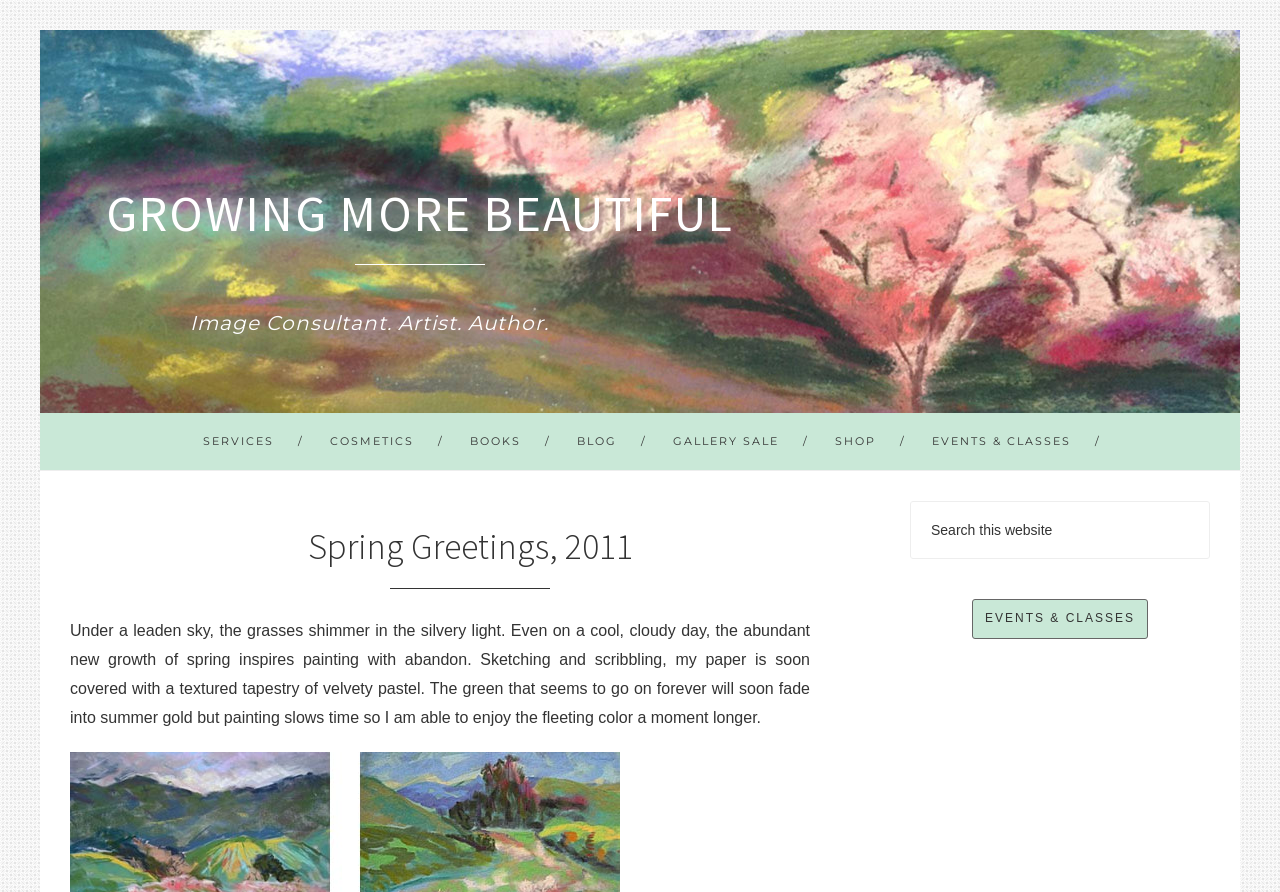Can you show the bounding box coordinates of the region to click on to complete the task described in the instruction: "Learn about 12 South Recovery"?

None